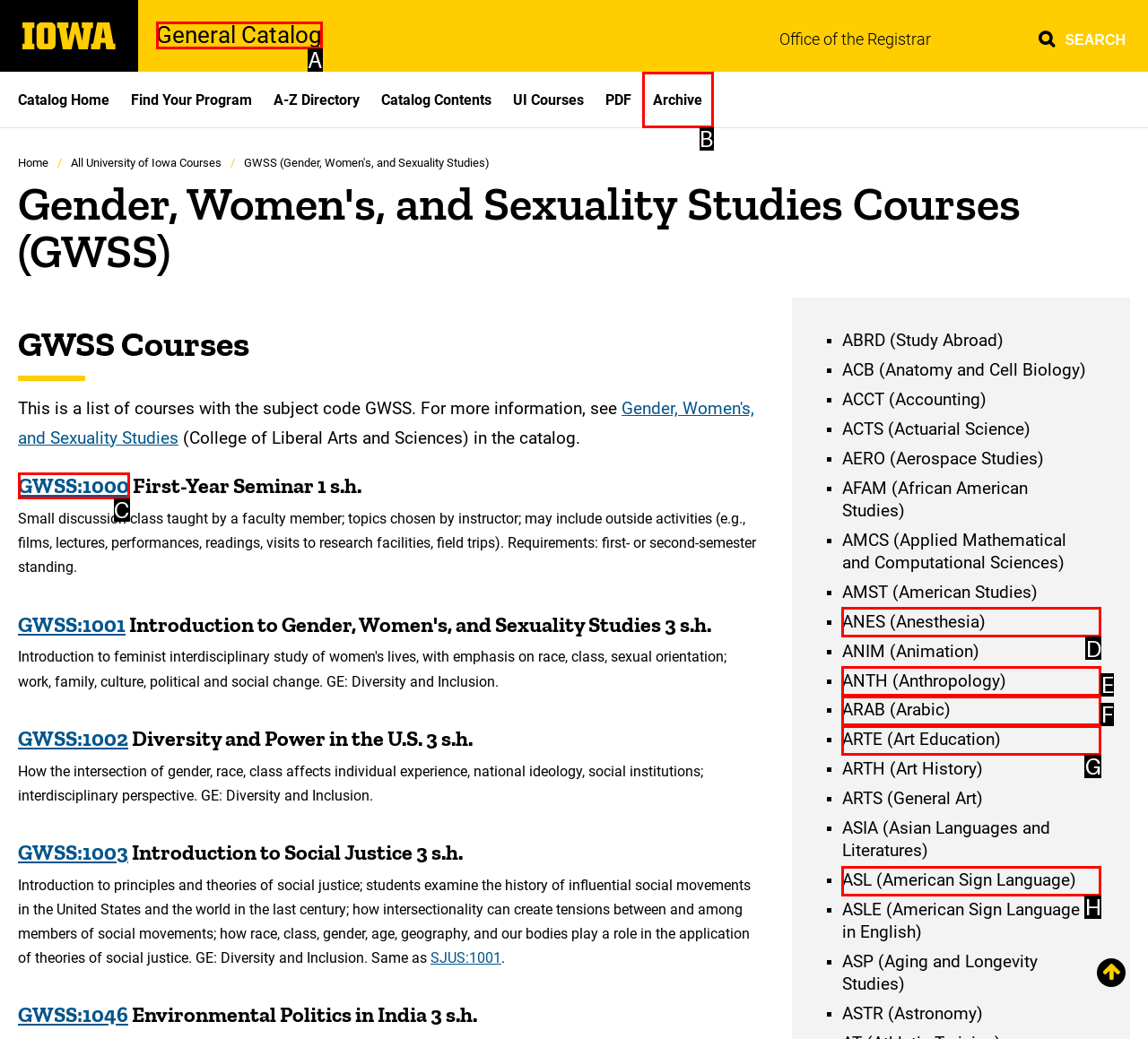Identify the letter of the UI element that fits the description: ASL (American Sign Language)
Respond with the letter of the option directly.

H